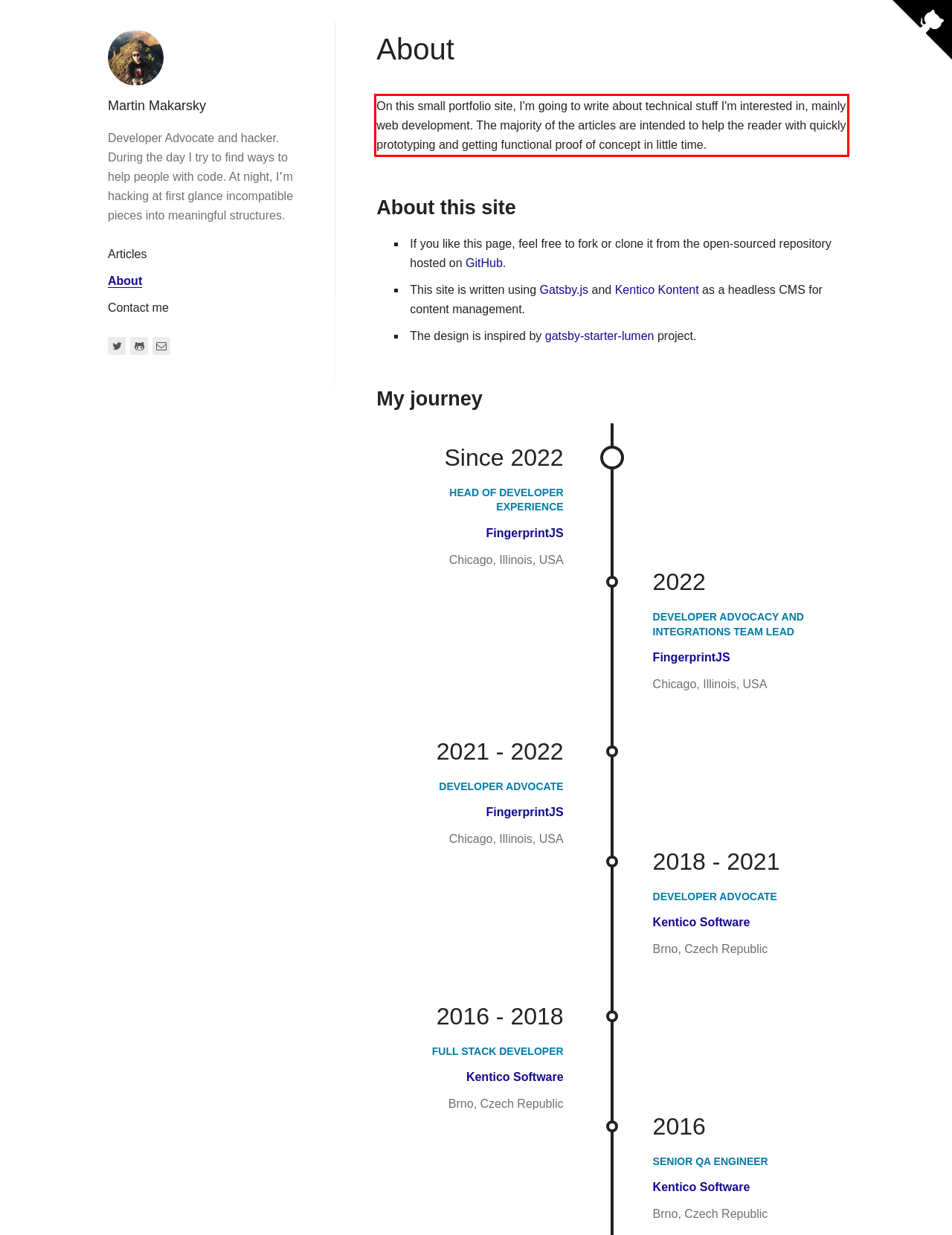Please identify and extract the text content from the UI element encased in a red bounding box on the provided webpage screenshot.

On this small portfolio site, I'm going to write about technical stuff I'm interested in, mainly web development. The majority of the articles are intended to help the reader with quickly prototyping and getting functional proof of concept in little time.